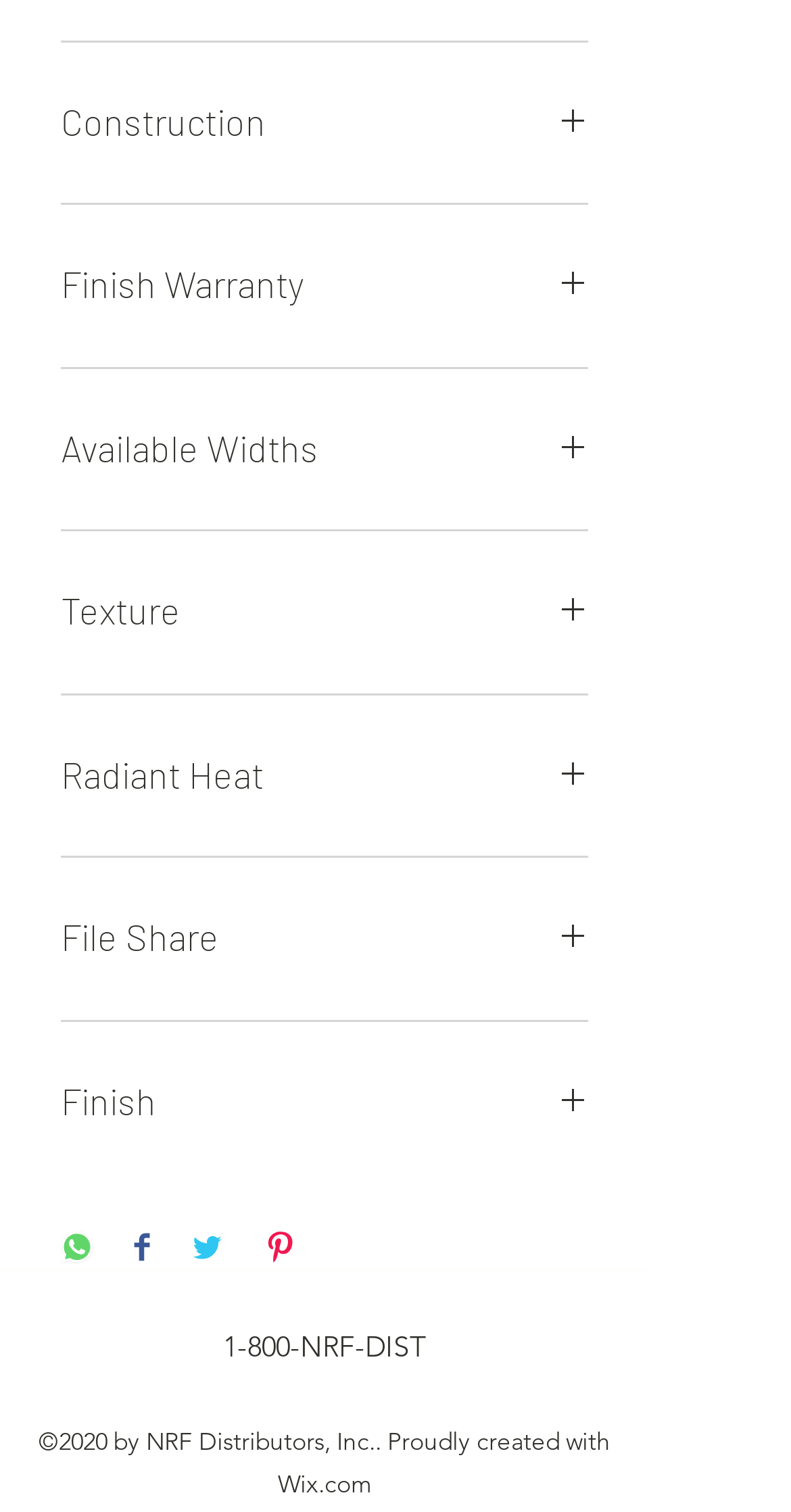Could you indicate the bounding box coordinates of the region to click in order to complete this instruction: "Share on WhatsApp".

[0.077, 0.814, 0.118, 0.84]